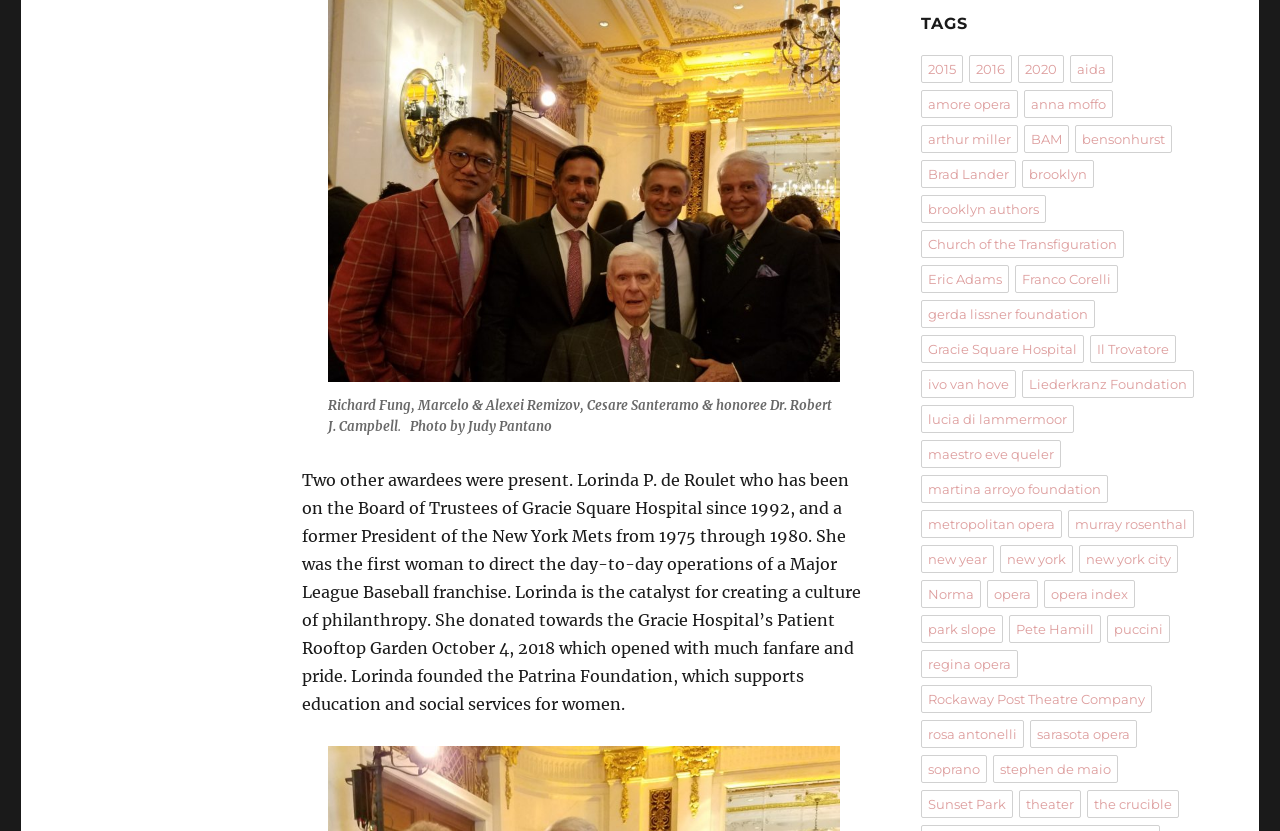Could you find the bounding box coordinates of the clickable area to complete this instruction: "Click on the 'Gracie Square Hospital' link"?

[0.72, 0.403, 0.847, 0.436]